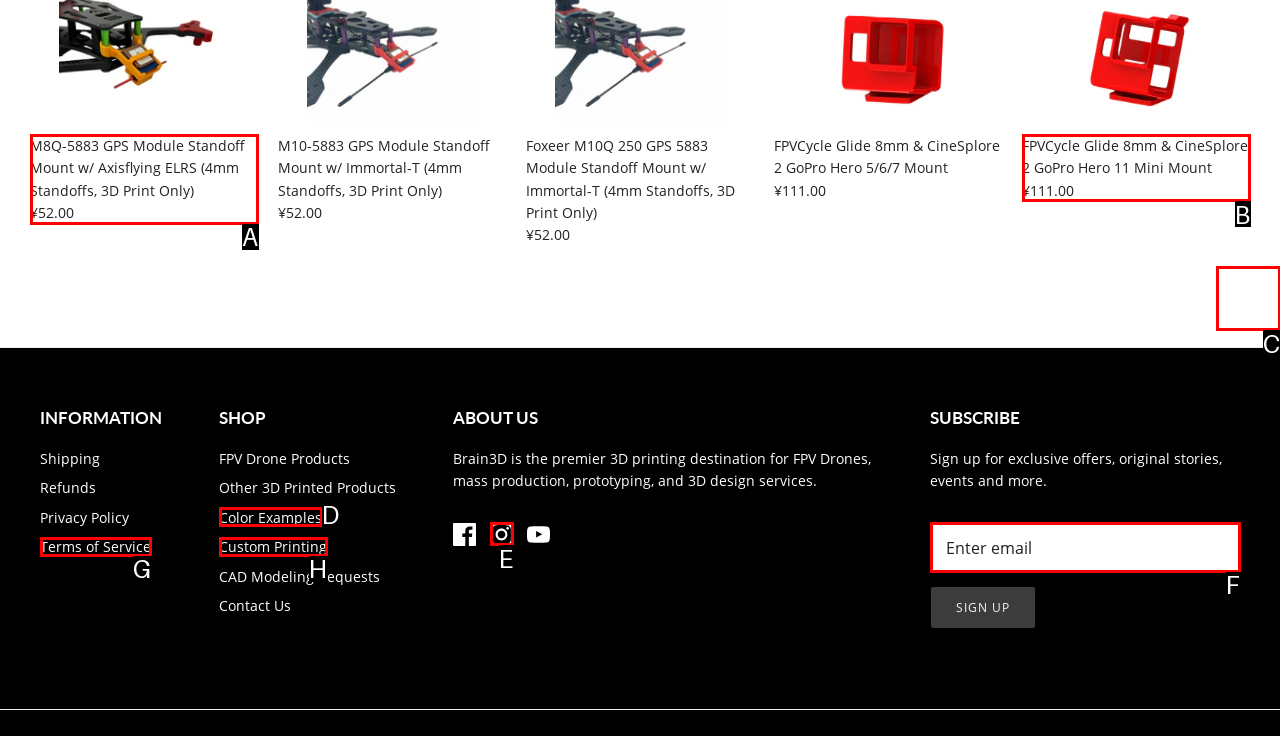Determine the option that best fits the description: Terms of Service
Reply with the letter of the correct option directly.

G